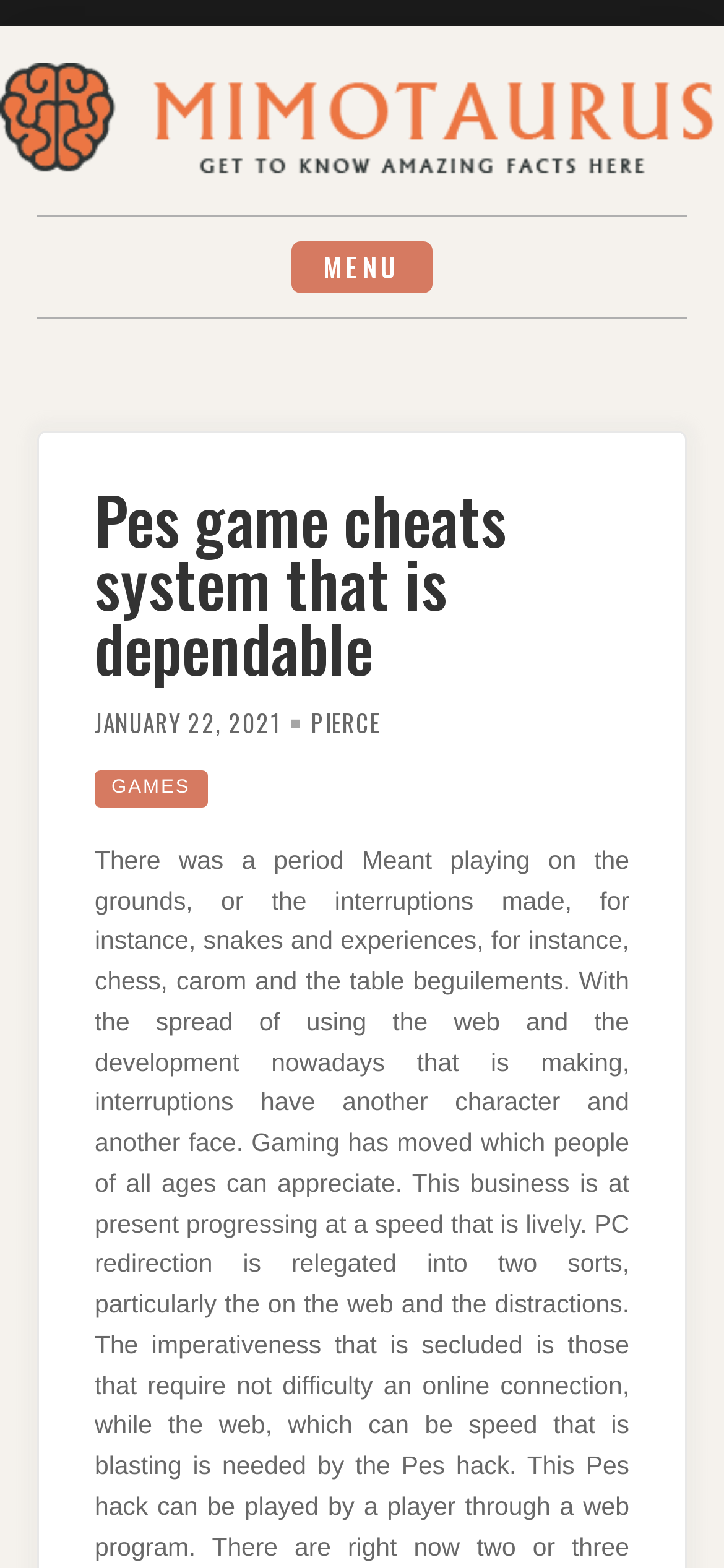What is the text of the webpage's headline?

Pes game cheats system that is dependable